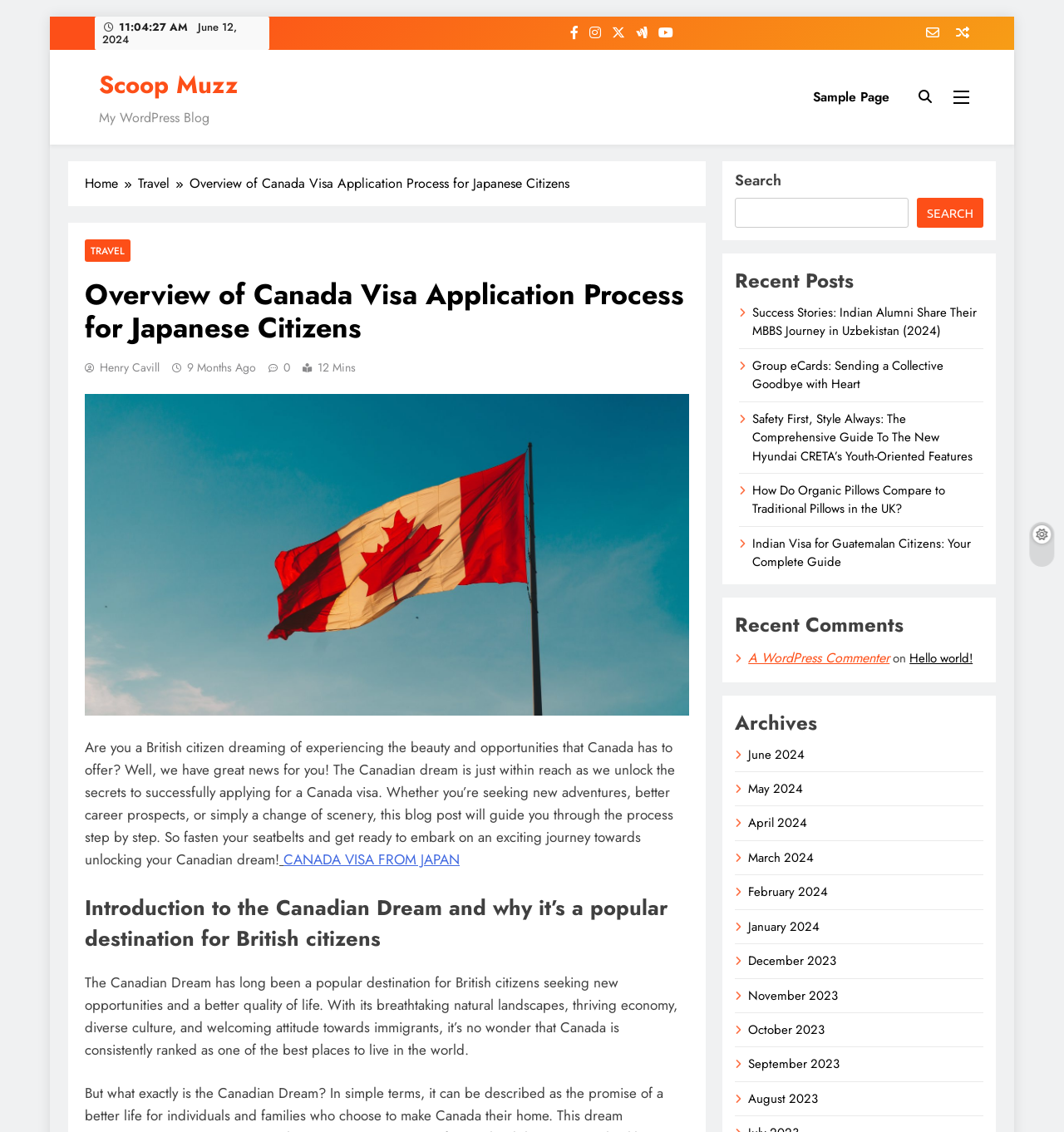Determine the bounding box coordinates of the target area to click to execute the following instruction: "Check recent comments."

[0.691, 0.539, 0.924, 0.565]